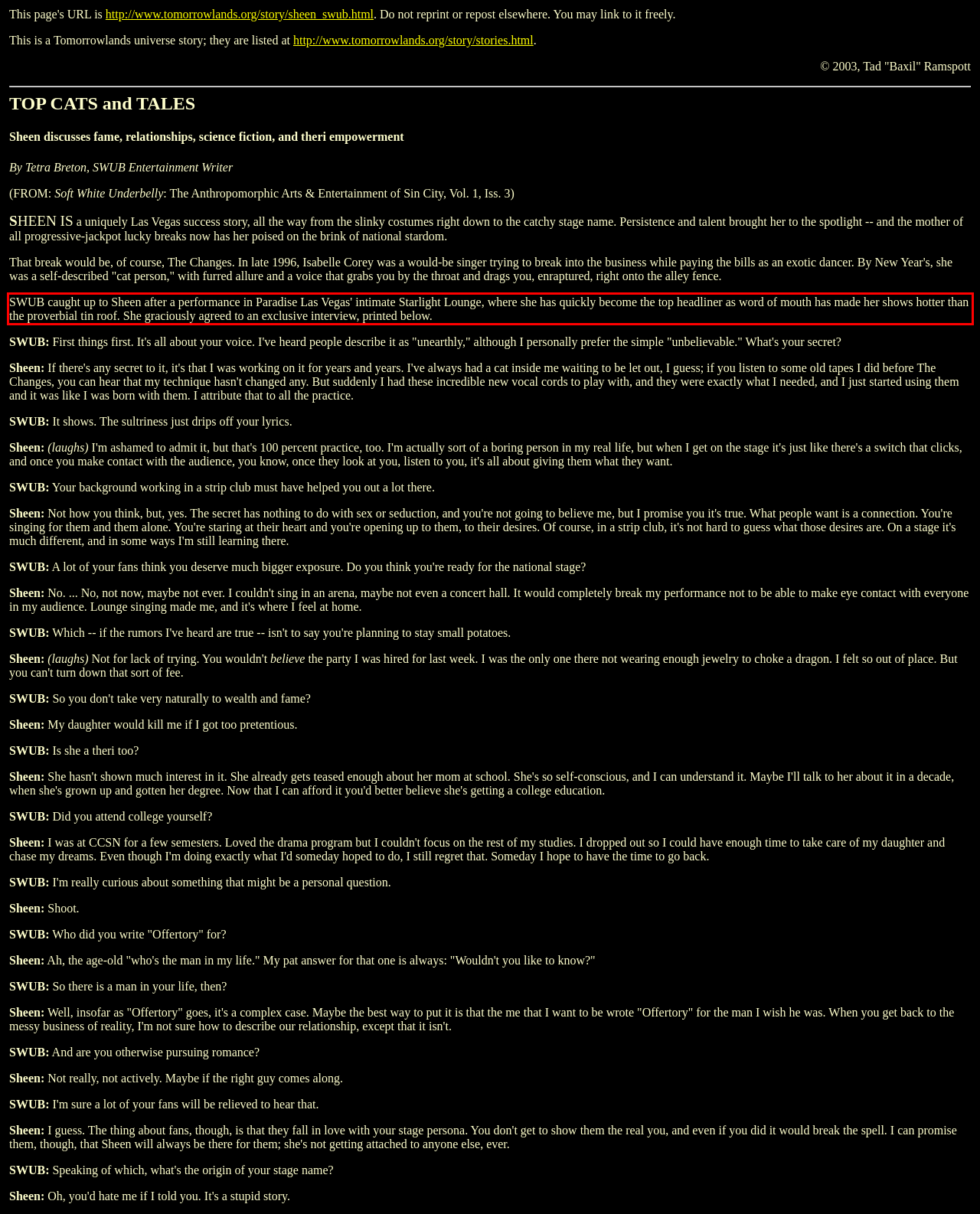Given the screenshot of the webpage, identify the red bounding box, and recognize the text content inside that red bounding box.

SWUB caught up to Sheen after a performance in Paradise Las Vegas' intimate Starlight Lounge, where she has quickly become the top headliner as word of mouth has made her shows hotter than the proverbial tin roof. She graciously agreed to an exclusive interview, printed below.